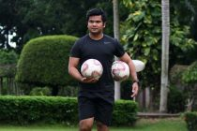Describe every aspect of the image in detail.

In this image, a young man dressed in a black athletic outfit is seen confidently carrying two footballs while walking on a well-manicured green lawn. The background features lush greenery, including well-trimmed hedges and tall trees, creating a serene and vibrant atmosphere suggestive of a sports training environment. This dynamic scene captures the essence of dedication and passion for football, possibly hinting at his preparation for practice or a training session. The individual’s focused expression reflects a spirited commitment to the sport as he navigates through the outdoor space.